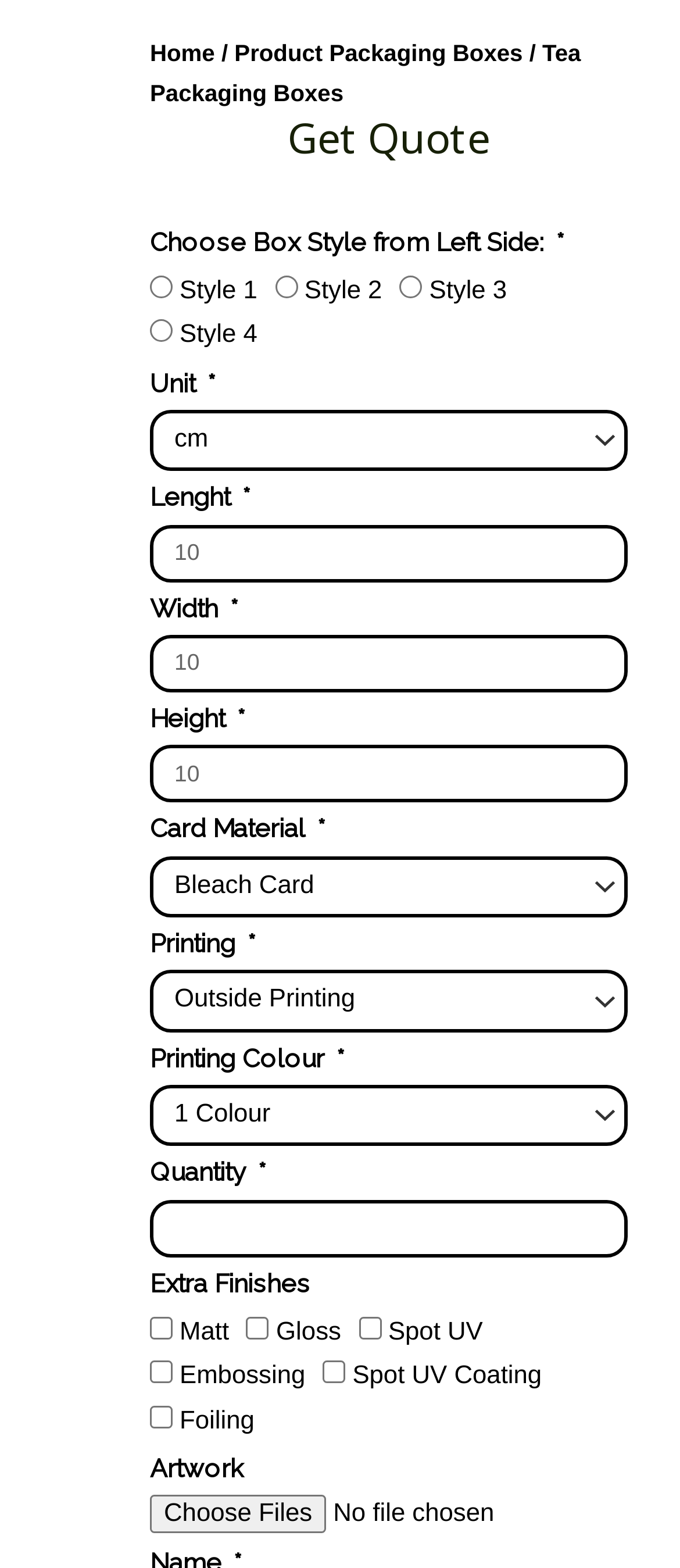Respond with a single word or phrase to the following question:
How many box styles are available?

4